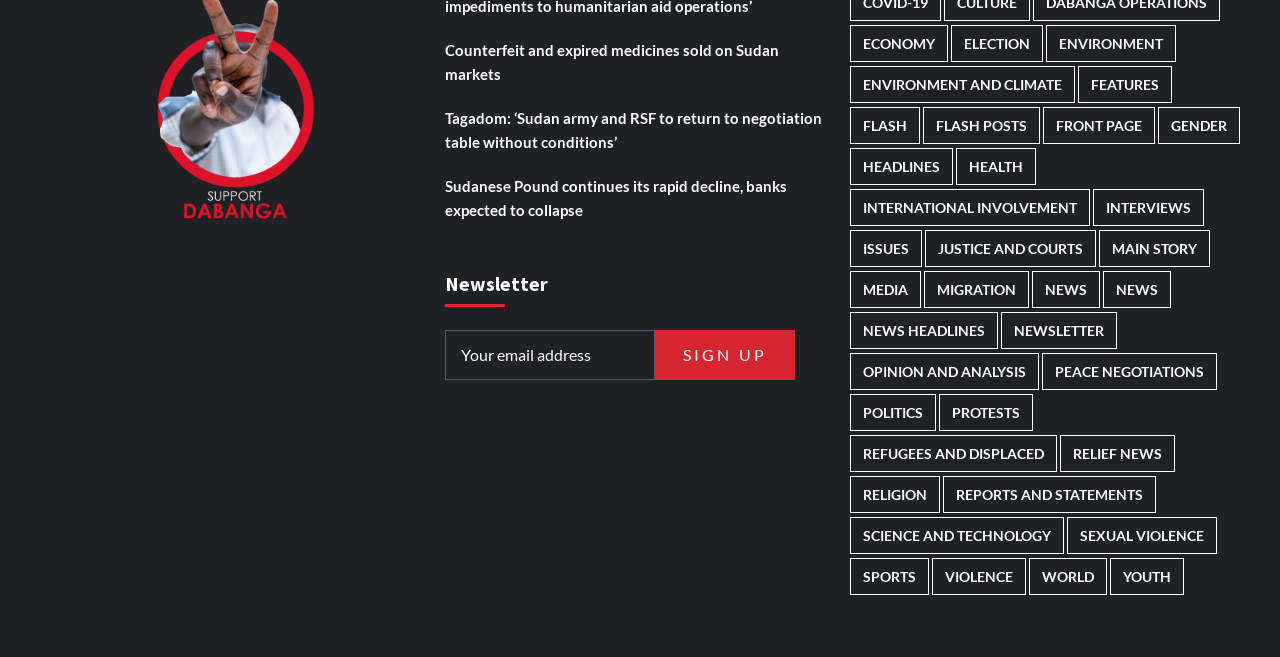Based on the description "Opinion and analysis", find the bounding box of the specified UI element.

[0.664, 0.537, 0.812, 0.593]